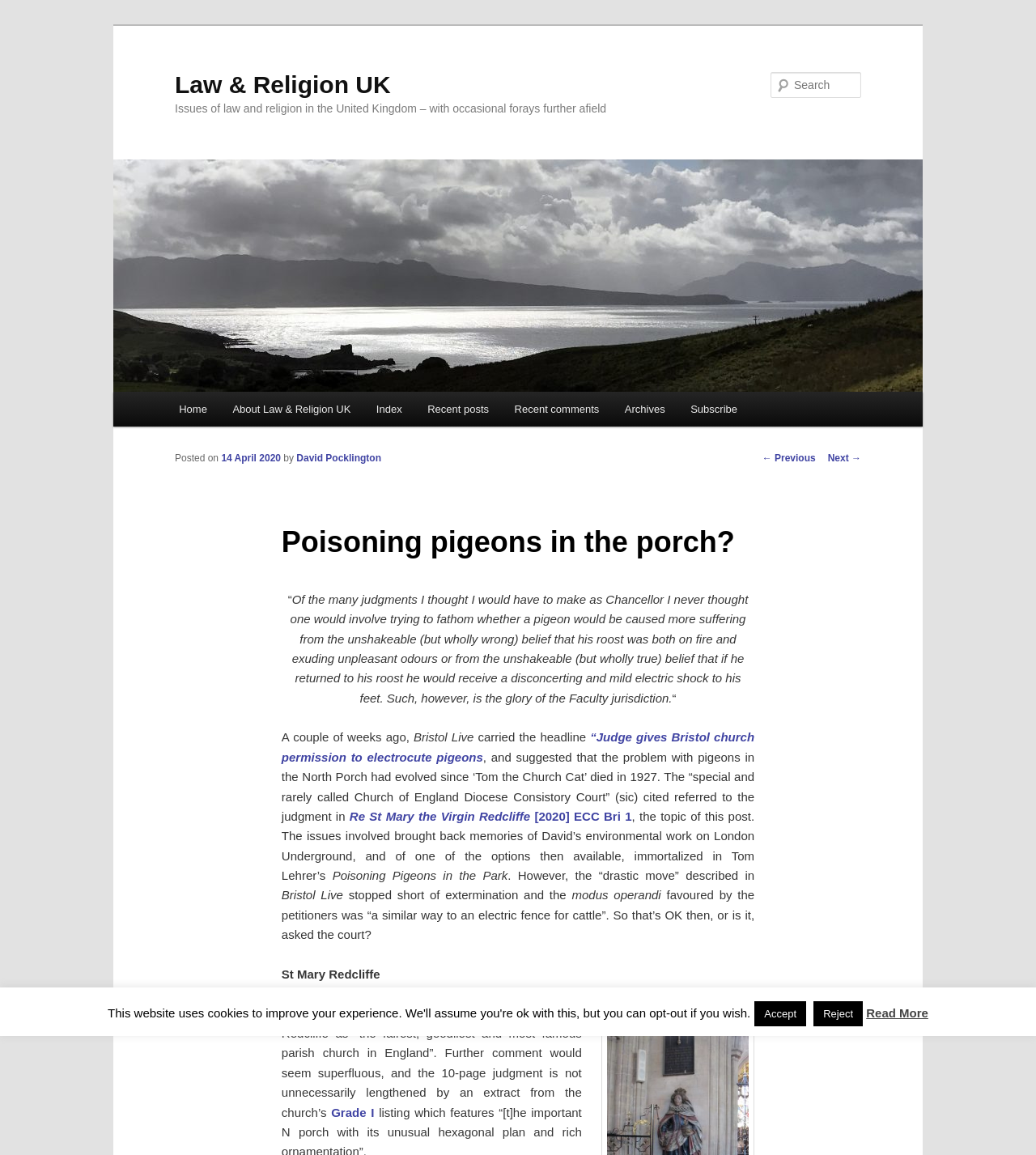What is the primary heading on this webpage?

Law & Religion UK